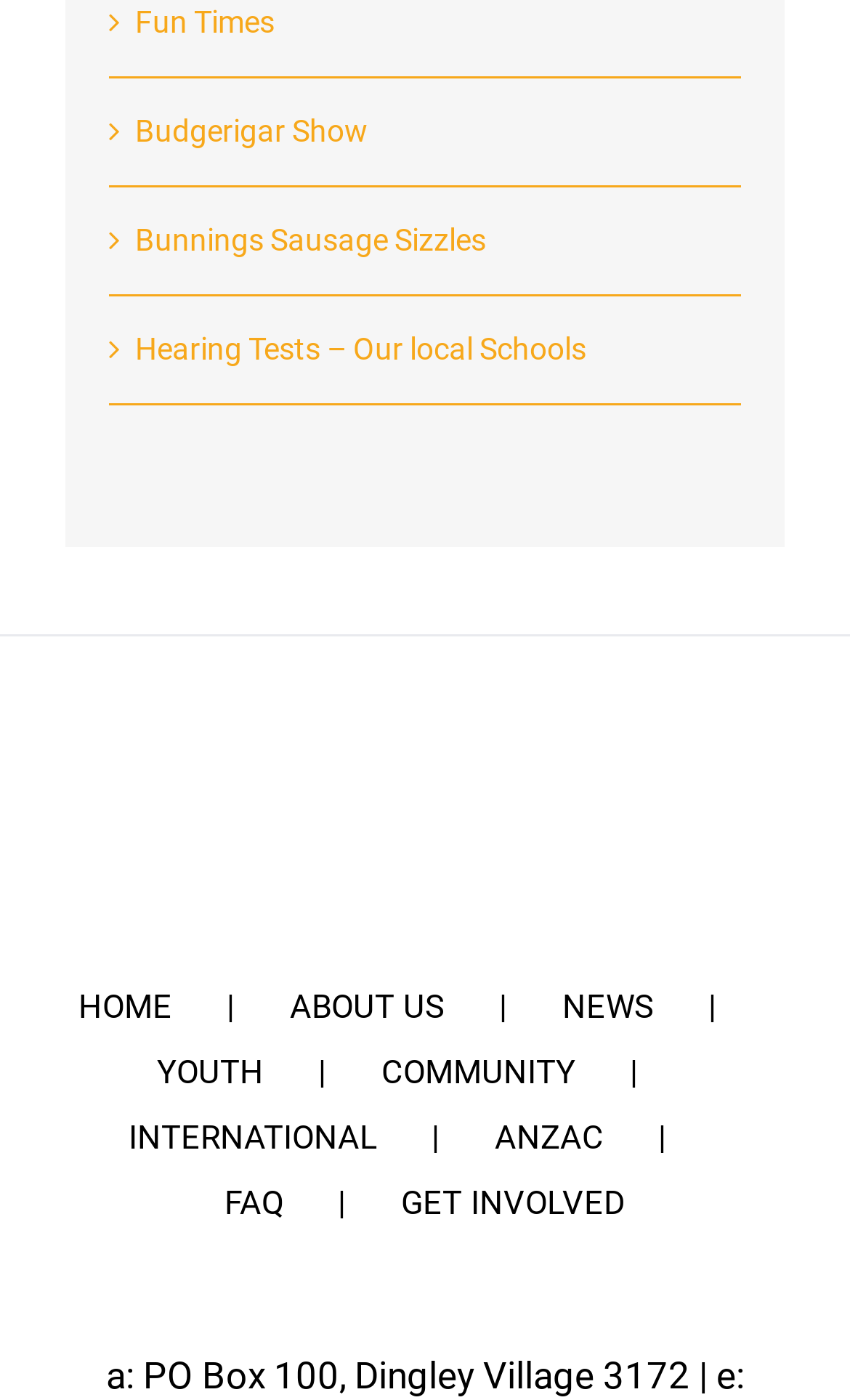Extract the bounding box coordinates of the UI element described by: "Fun Times". The coordinates should include four float numbers ranging from 0 to 1, e.g., [left, top, right, bottom].

[0.159, 0.003, 0.323, 0.028]